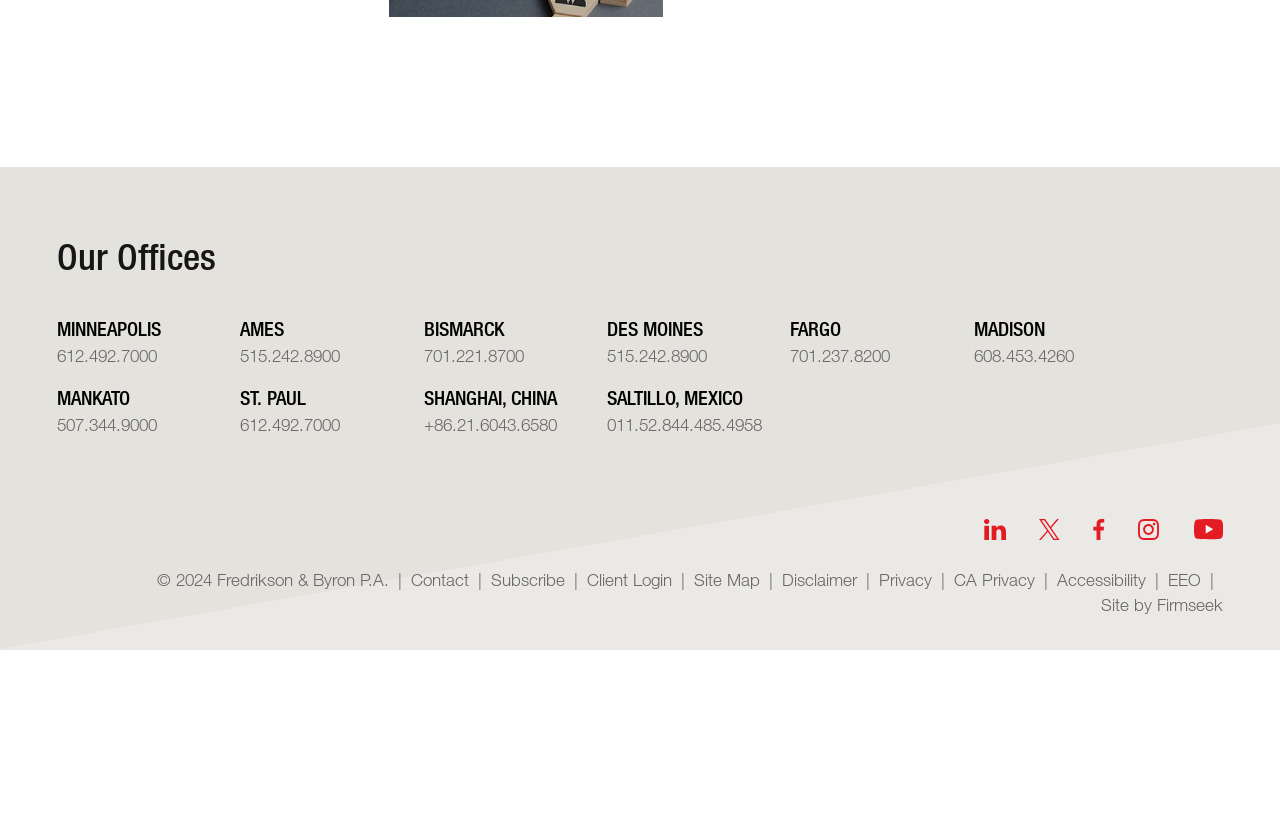Please mark the bounding box coordinates of the area that should be clicked to carry out the instruction: "Follow this article".

None